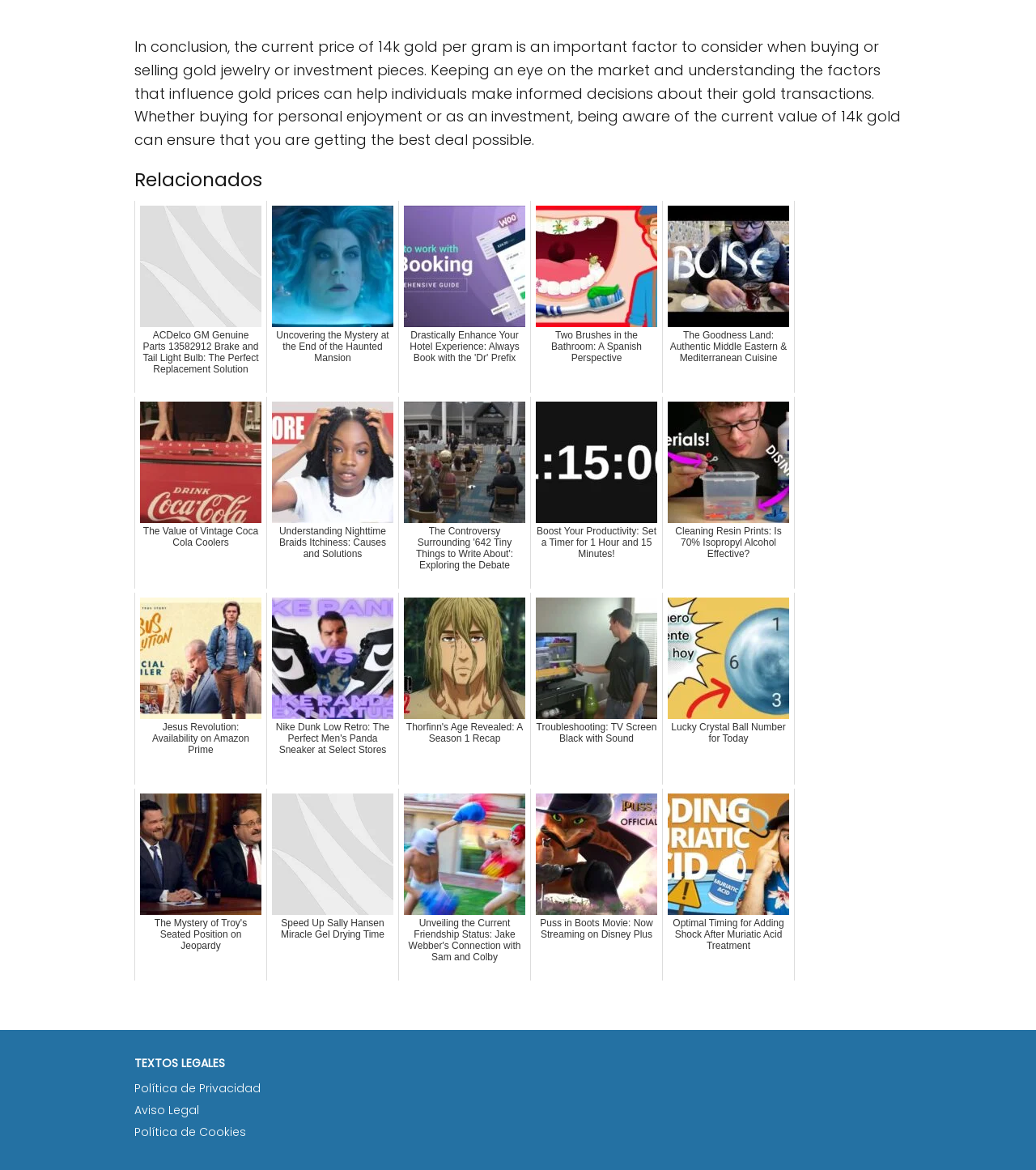Determine the bounding box coordinates of the clickable element to complete this instruction: "Learn about ACDelco GM Genuine Parts 13582912 Brake and Tail Light Bulb". Provide the coordinates in the format of four float numbers between 0 and 1, [left, top, right, bottom].

[0.13, 0.172, 0.258, 0.336]